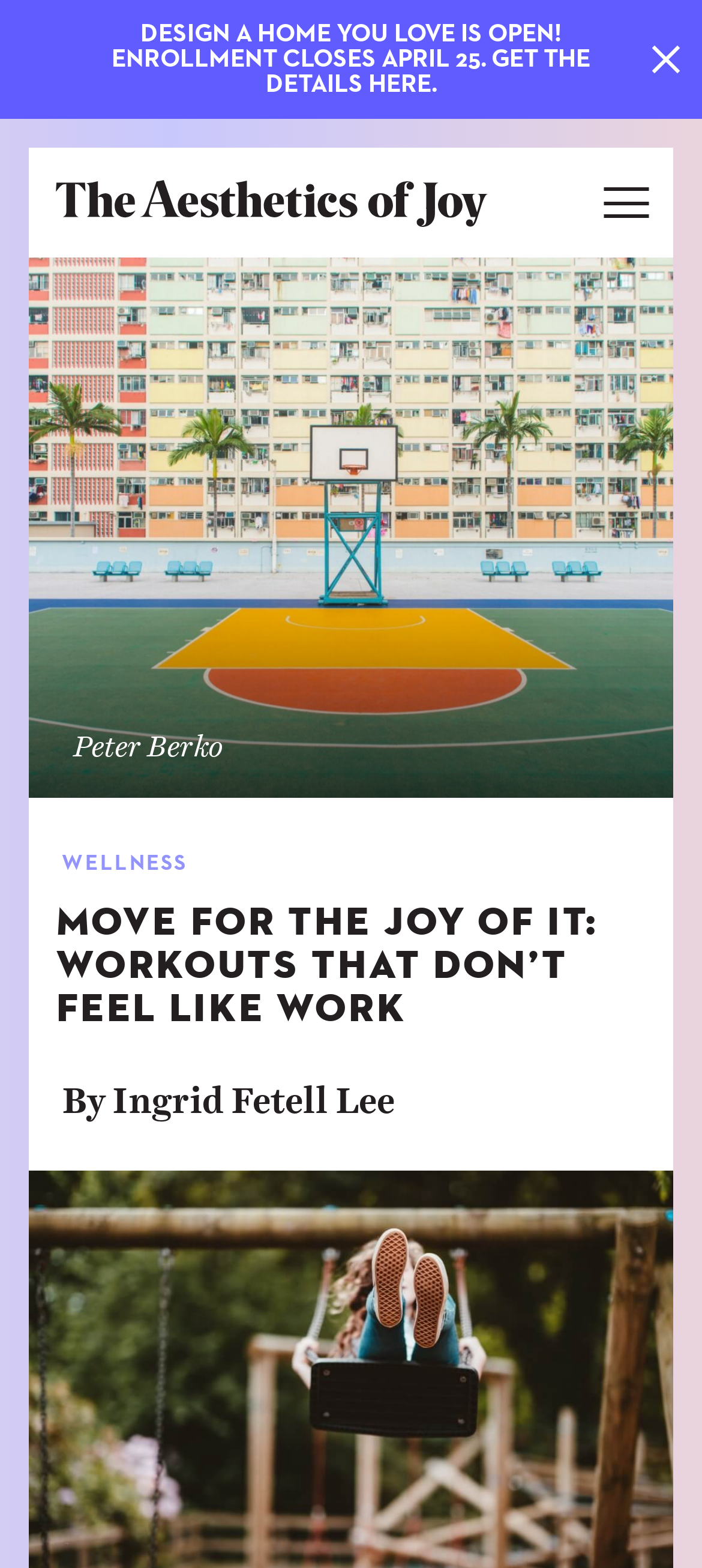Locate the bounding box coordinates of the clickable area needed to fulfill the instruction: "Click the EXPLORE link".

[0.04, 0.34, 0.96, 0.41]